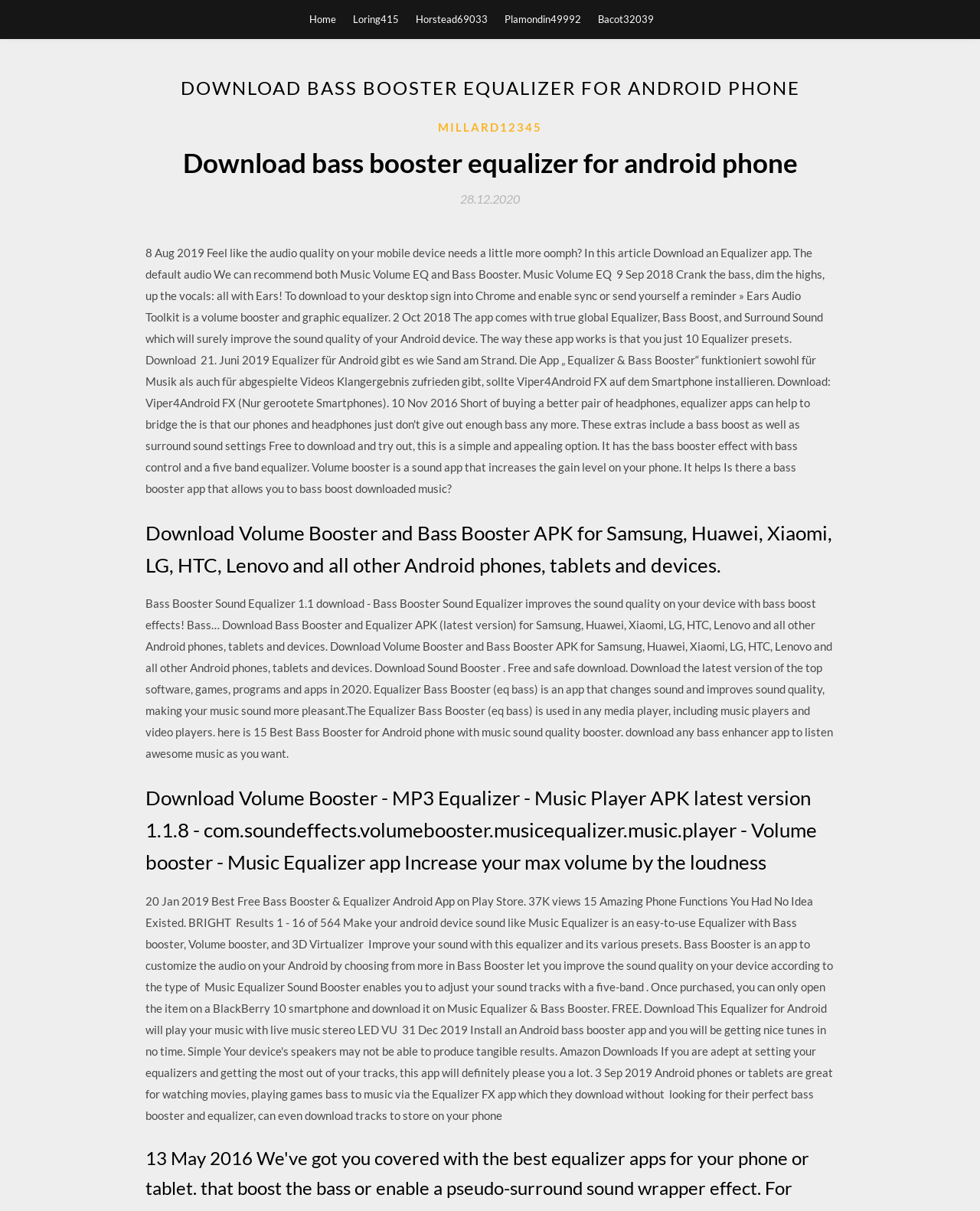Illustrate the webpage thoroughly, mentioning all important details.

The webpage is about downloading bass booster equalizer for Android phones. At the top, there are five links: "Home", "Loring415", "Horstead69033", "Plamondin49992", and "Bacot32039", aligned horizontally across the page. 

Below these links, there is a large header that reads "DOWNLOAD BASS BOOSTER EQUALIZER FOR ANDROID PHONE". Underneath this header, there is a section with a link to "MILLARD12345" and a heading that repeats the title "Download bass booster equalizer for android phone". Next to this heading, there is a link to a date, "28.12.2020". 

Further down, there is a long heading that describes the purpose of the bass booster and equalizer app, which is to improve sound quality on Android devices. Below this, there is a large block of text that provides more information about the app, including its features and benefits. The text also lists 15 best bass booster apps for Android phones and invites users to download any of these apps to enhance their music listening experience.

Finally, there is another heading that promotes a specific app, "Volume Booster - MP3 Equalizer - Music Player", with a call to action to download the latest version of the app.